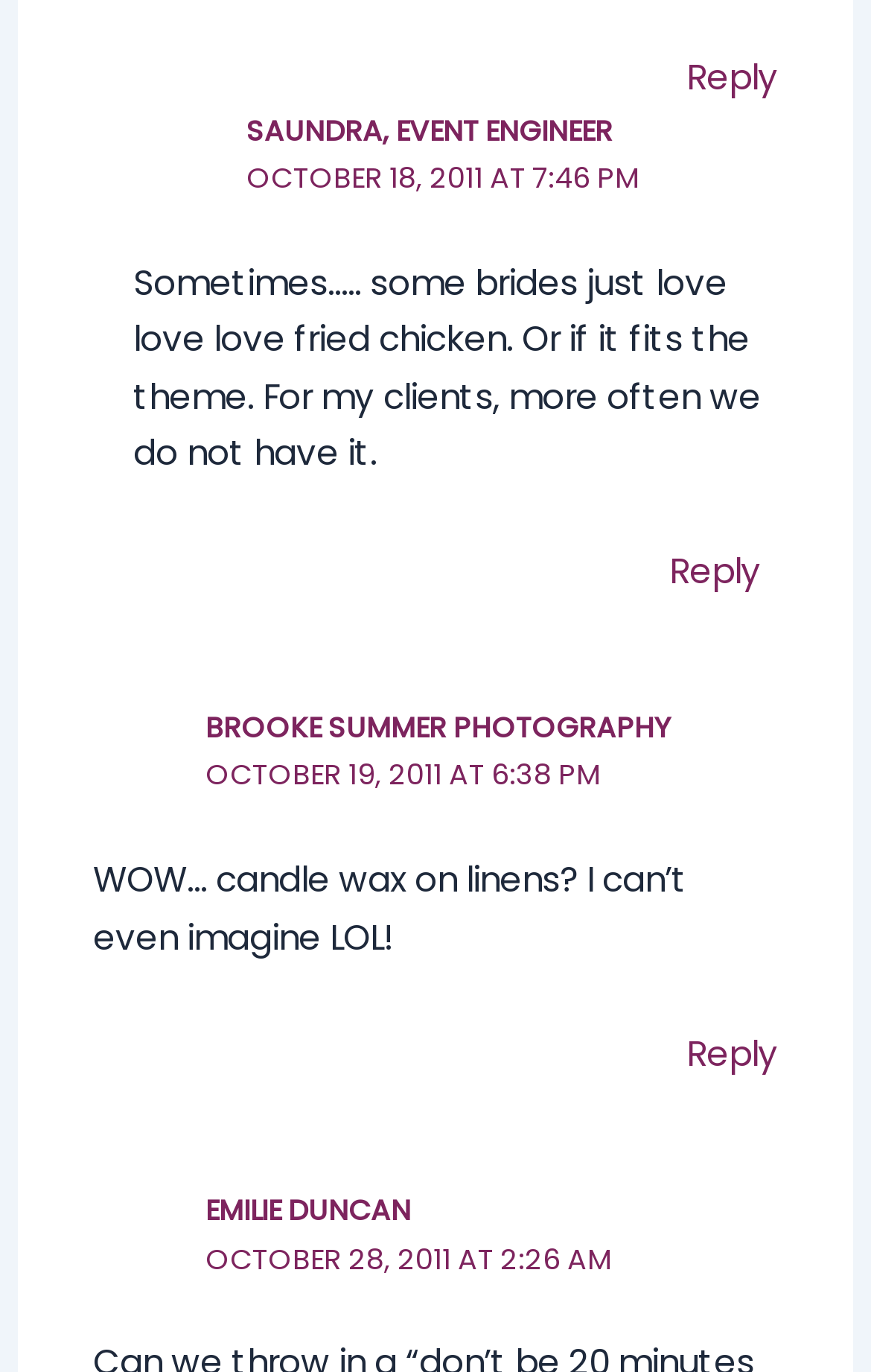Can you find the bounding box coordinates of the area I should click to execute the following instruction: "View Saundra's profile"?

[0.283, 0.081, 0.703, 0.109]